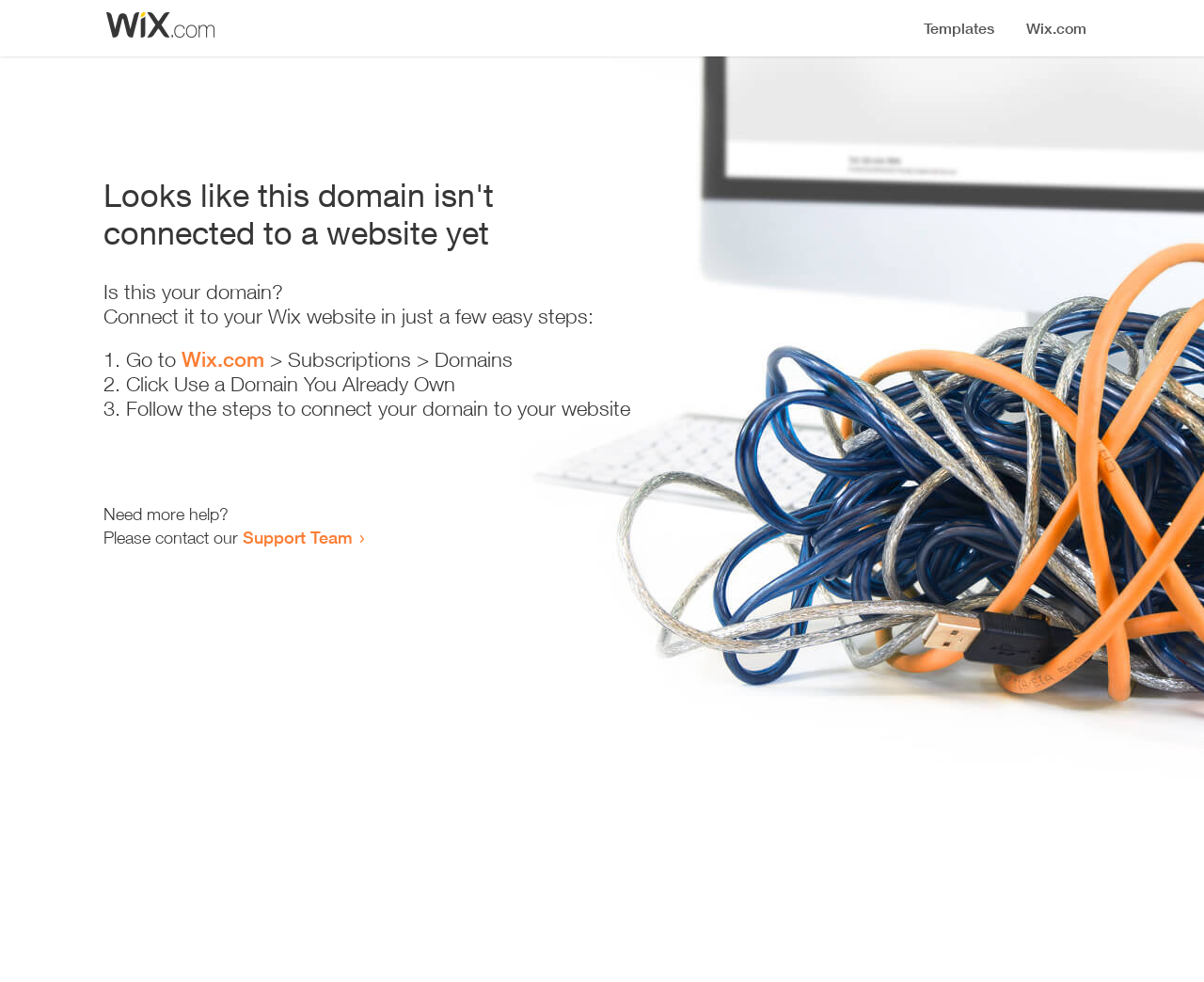Using the given description, provide the bounding box coordinates formatted as (top-left x, top-left y, bottom-right x, bottom-right y), with all values being floating point numbers between 0 and 1. Description: Wix.com

[0.151, 0.353, 0.22, 0.378]